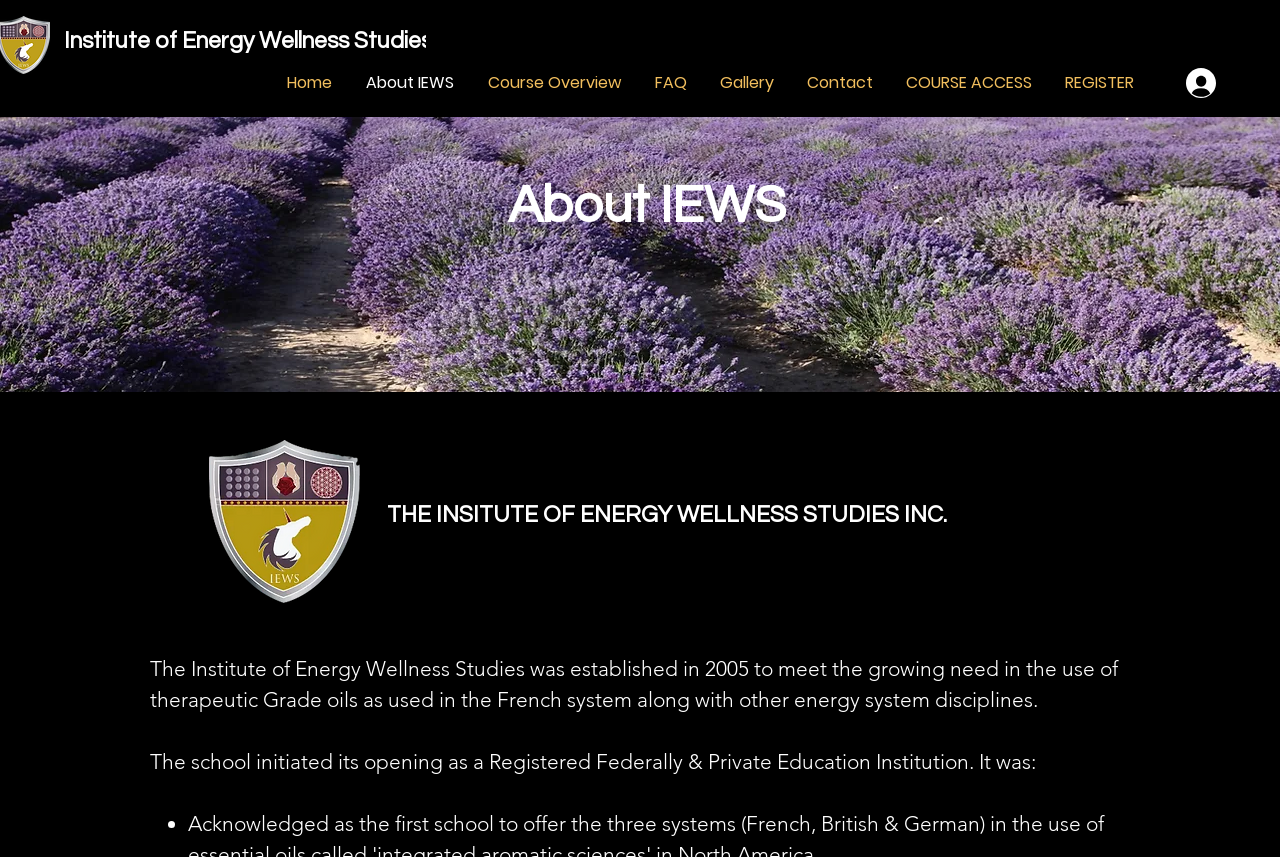Identify the bounding box coordinates for the region of the element that should be clicked to carry out the instruction: "Click the 'About IEWS' link". The bounding box coordinates should be four float numbers between 0 and 1, i.e., [left, top, right, bottom].

[0.273, 0.074, 0.368, 0.12]